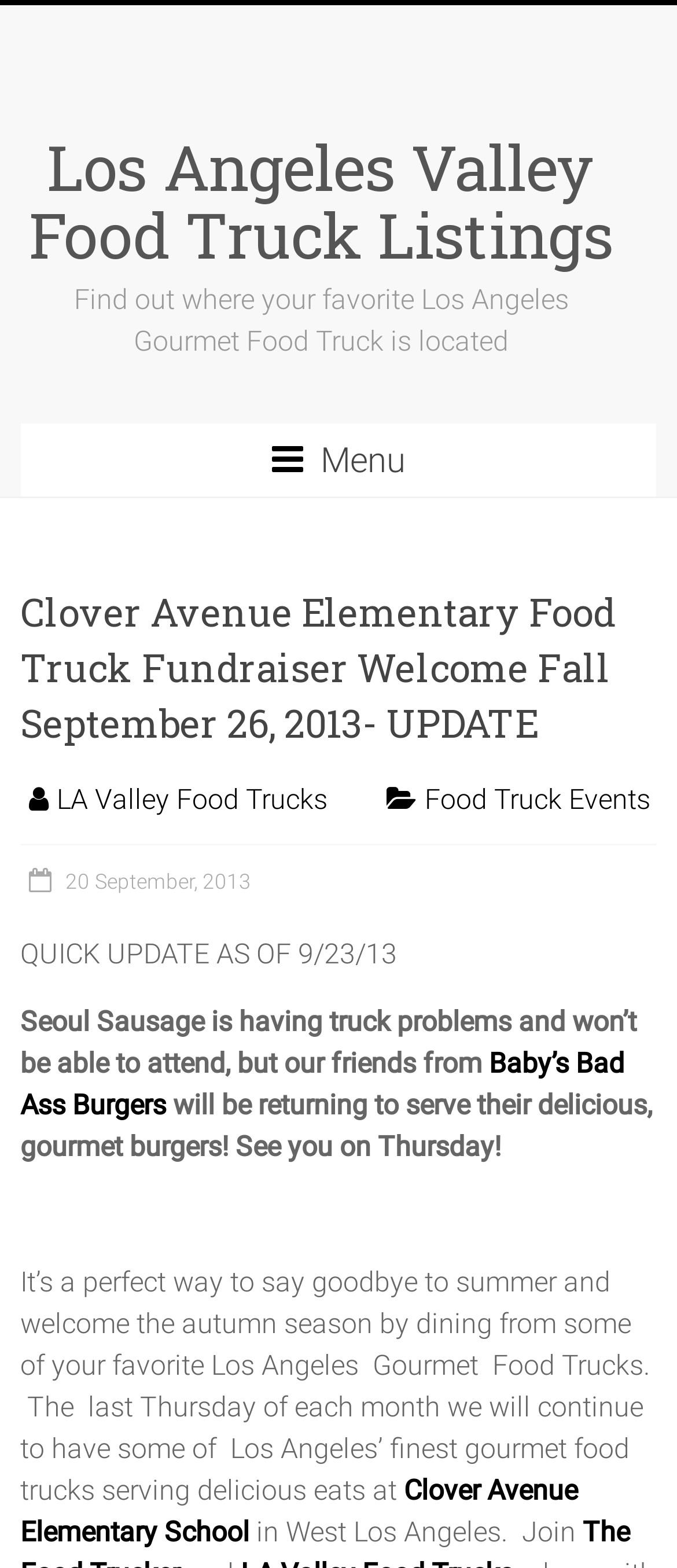Using the element description: "20 September, 201324 September, 2013", determine the bounding box coordinates for the specified UI element. The coordinates should be four float numbers between 0 and 1, [left, top, right, bottom].

[0.03, 0.555, 0.371, 0.57]